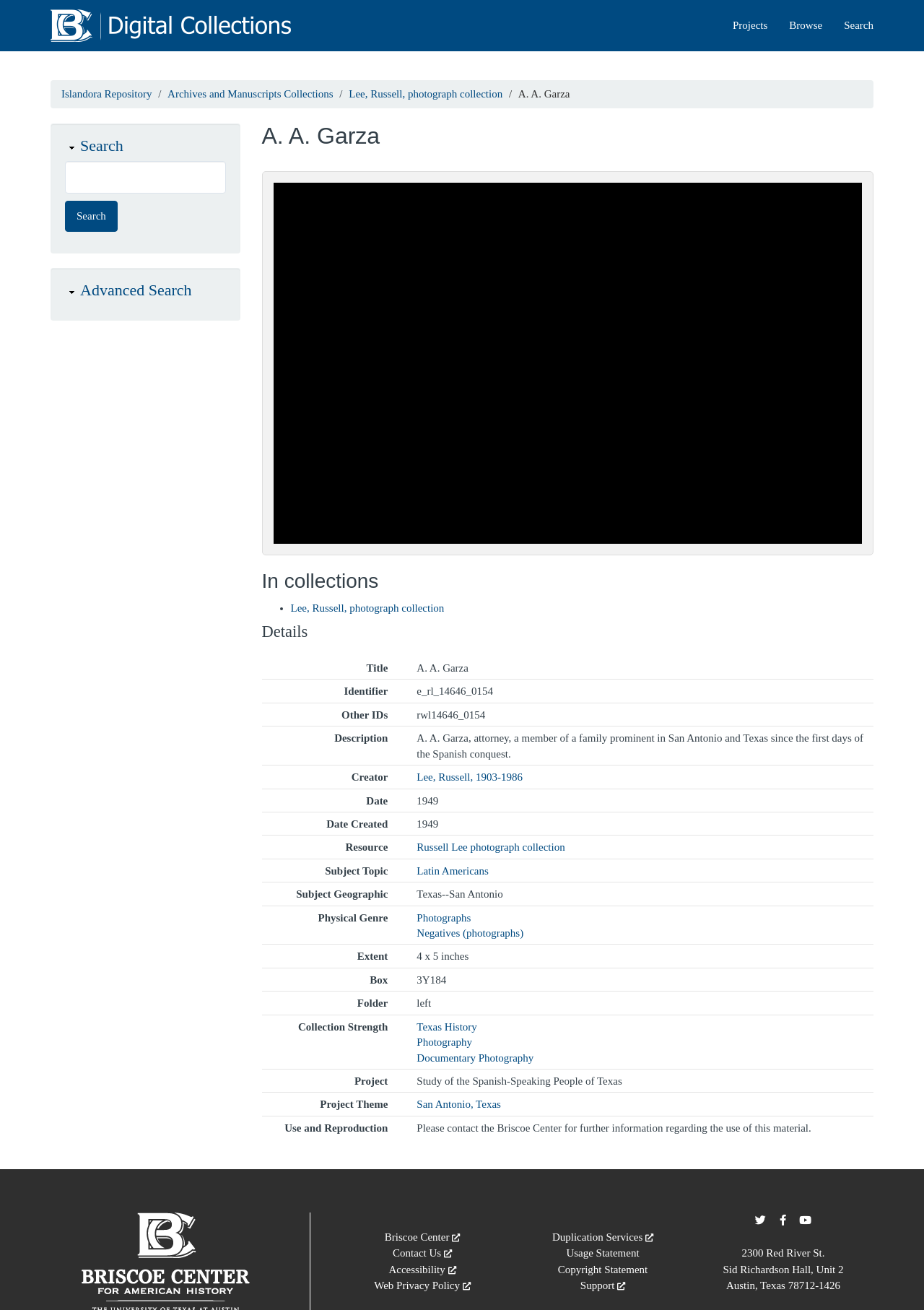Using the provided description: "Documentary Photography", find the bounding box coordinates of the corresponding UI element. The output should be four float numbers between 0 and 1, in the format [left, top, right, bottom].

[0.451, 0.803, 0.578, 0.812]